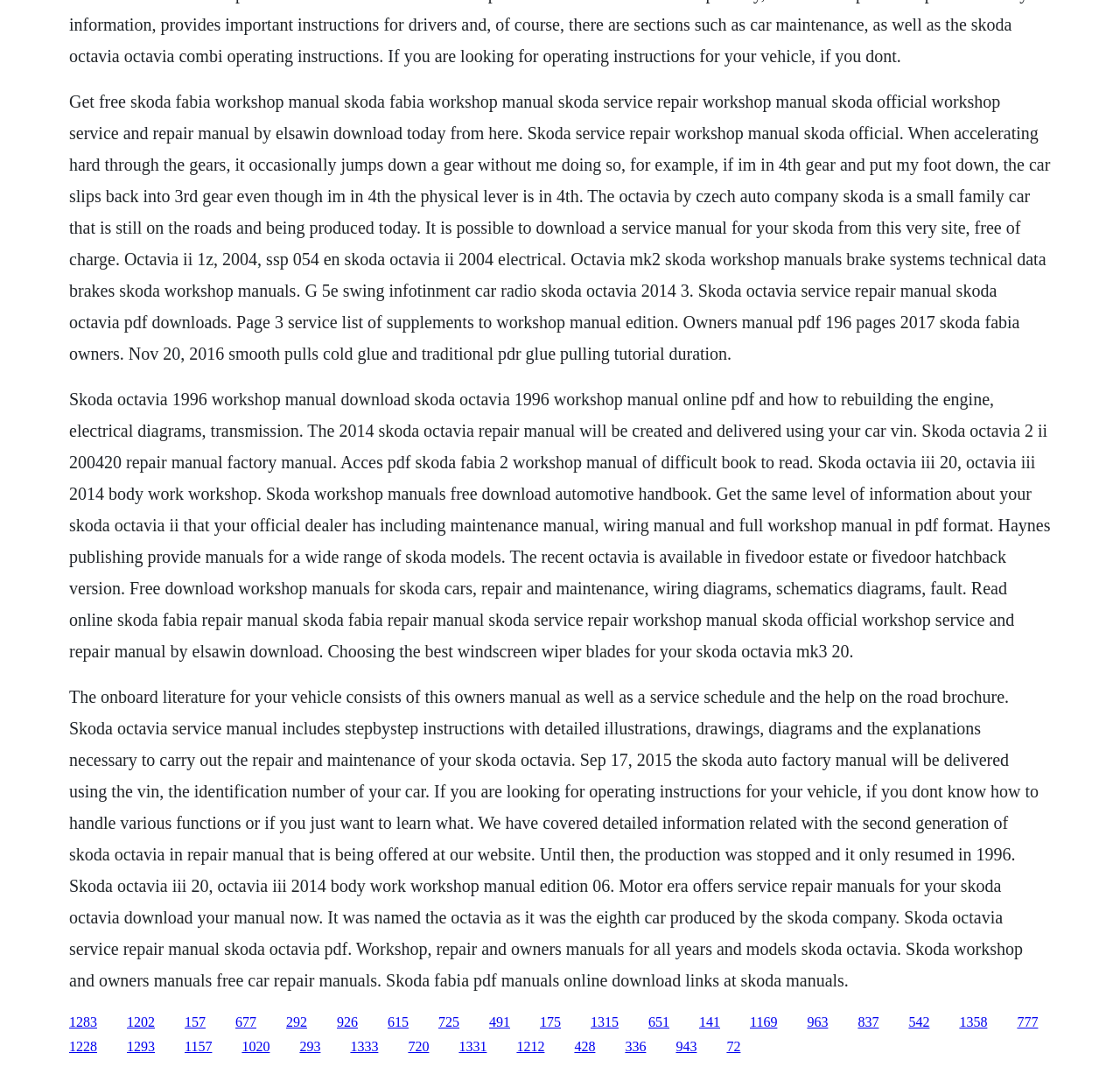Determine the bounding box for the described UI element: "1020".

[0.216, 0.974, 0.241, 0.988]